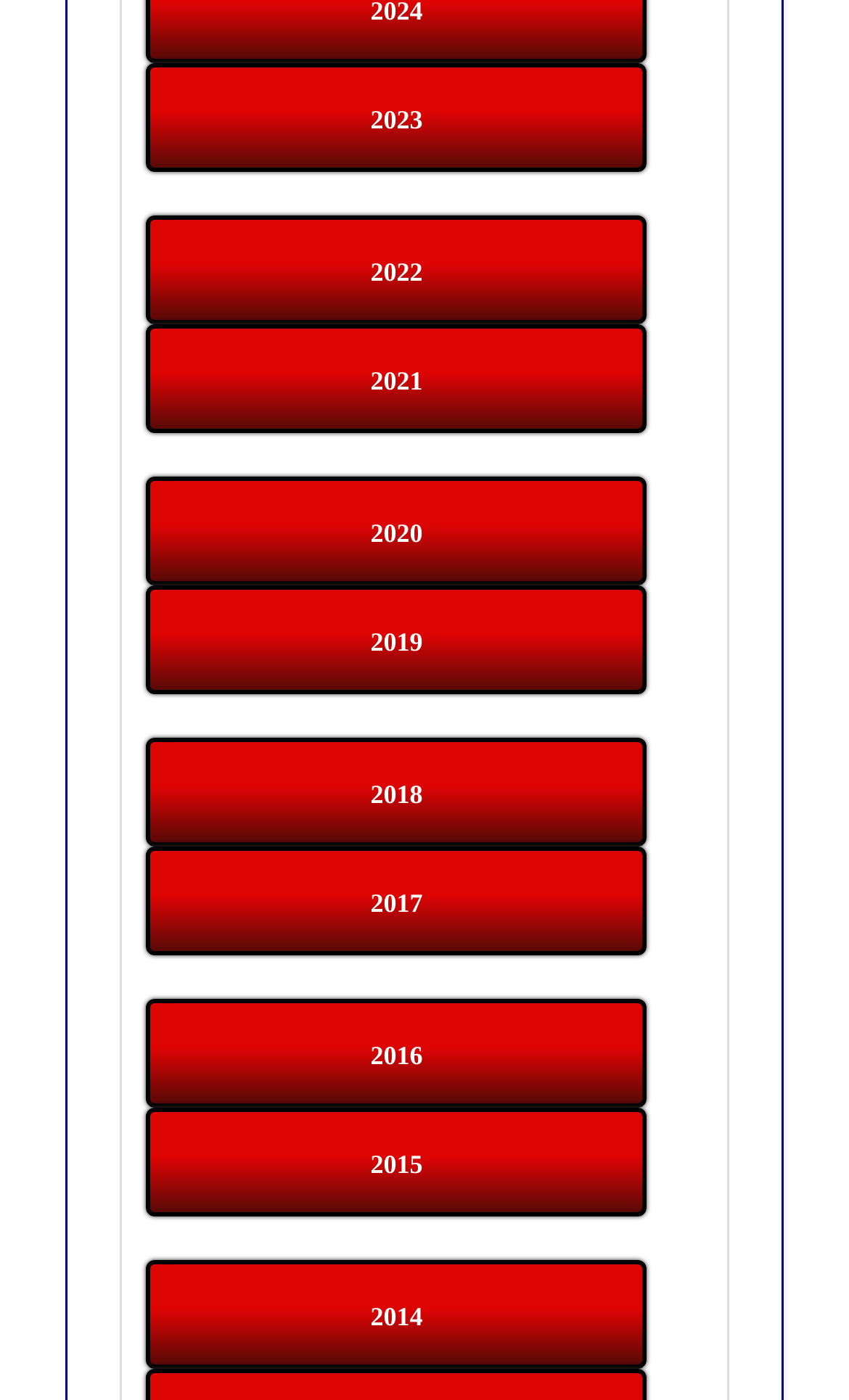Respond to the following query with just one word or a short phrase: 
What is the earliest year listed?

2014